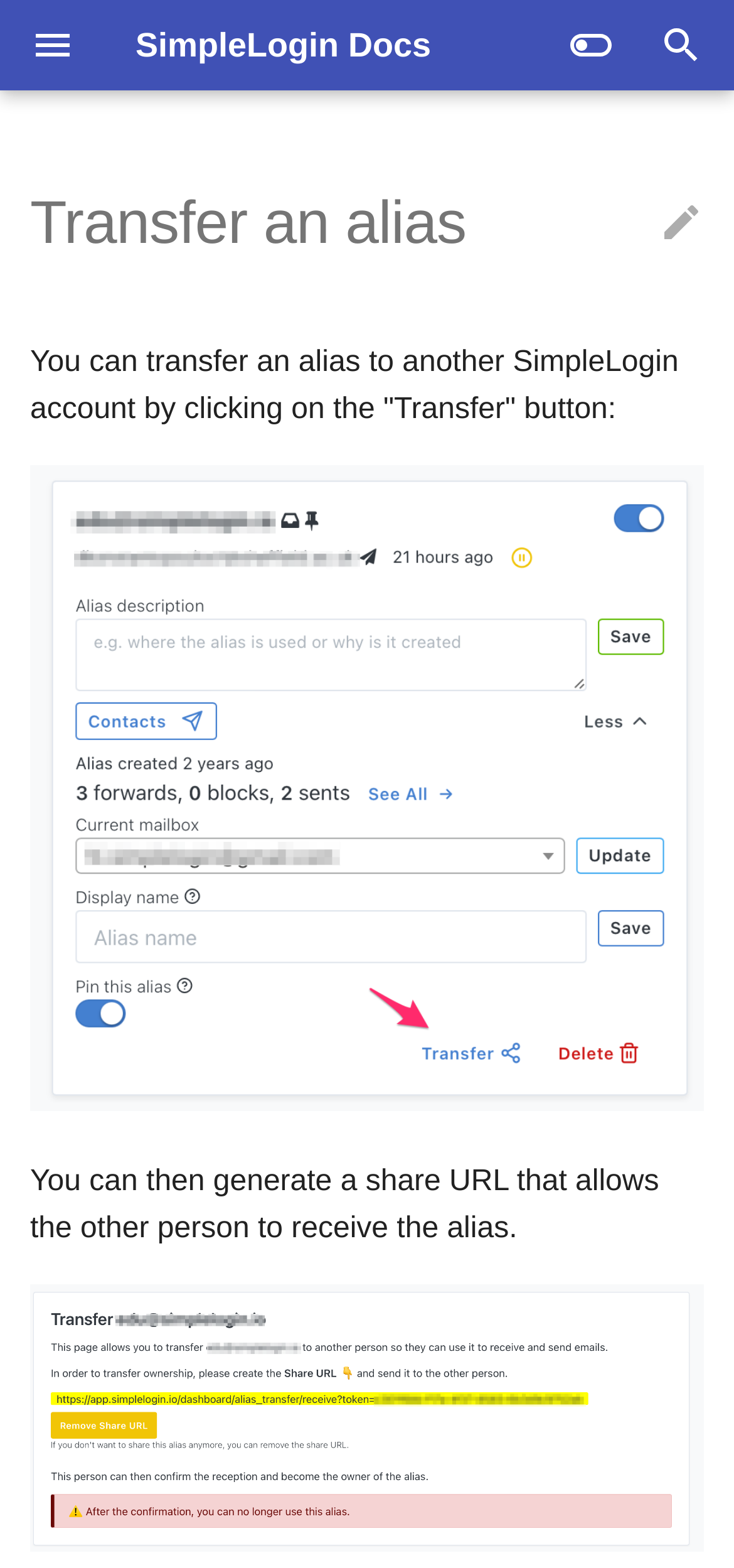Please determine the bounding box coordinates of the area that needs to be clicked to complete this task: 'Search'. The coordinates must be four float numbers between 0 and 1, formatted as [left, top, right, bottom].

[0.0, 0.0, 0.297, 0.058]